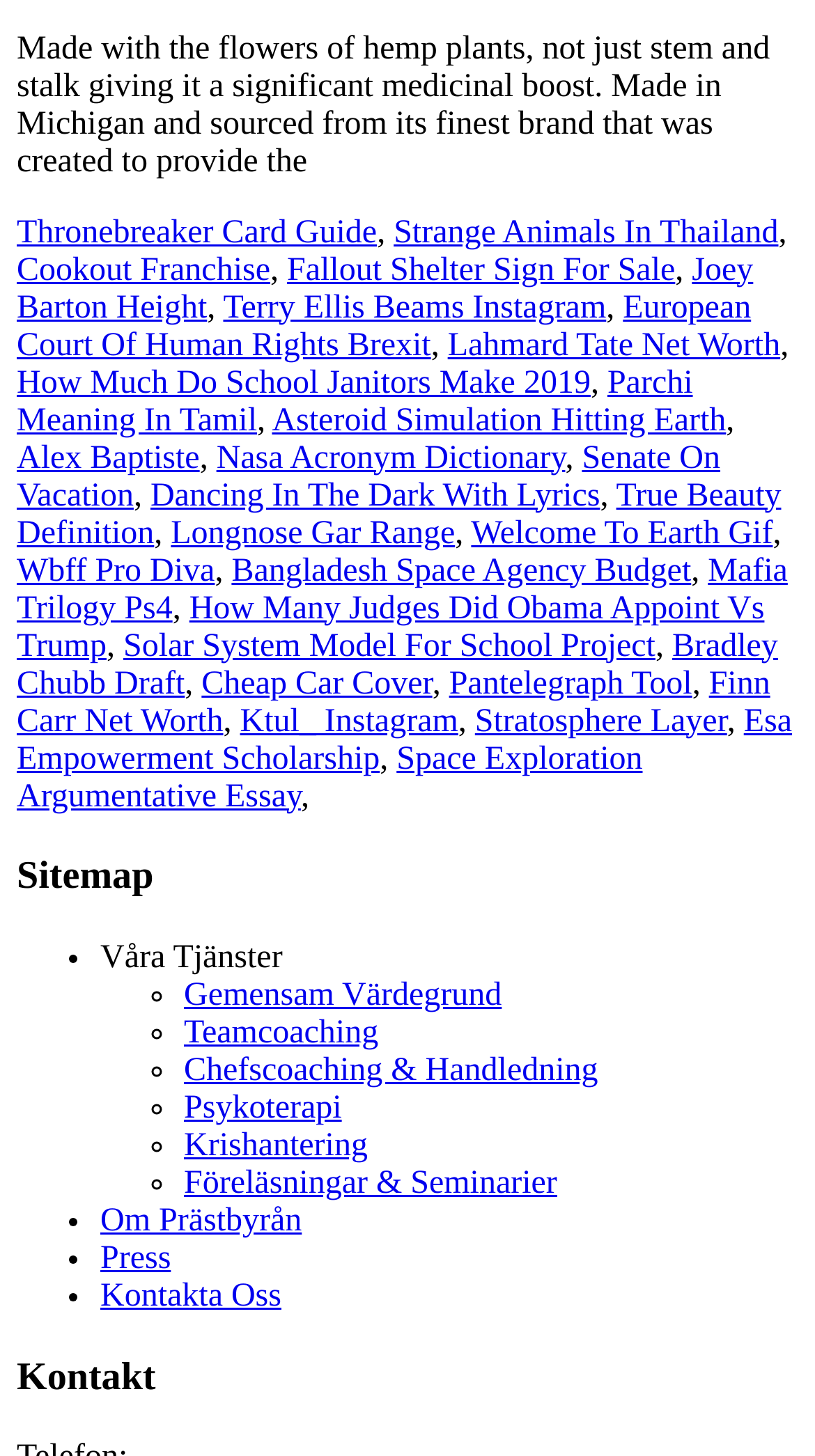Please indicate the bounding box coordinates of the element's region to be clicked to achieve the instruction: "Read more about European Court Of Human Rights Brexit". Provide the coordinates as four float numbers between 0 and 1, i.e., [left, top, right, bottom].

[0.021, 0.199, 0.922, 0.249]